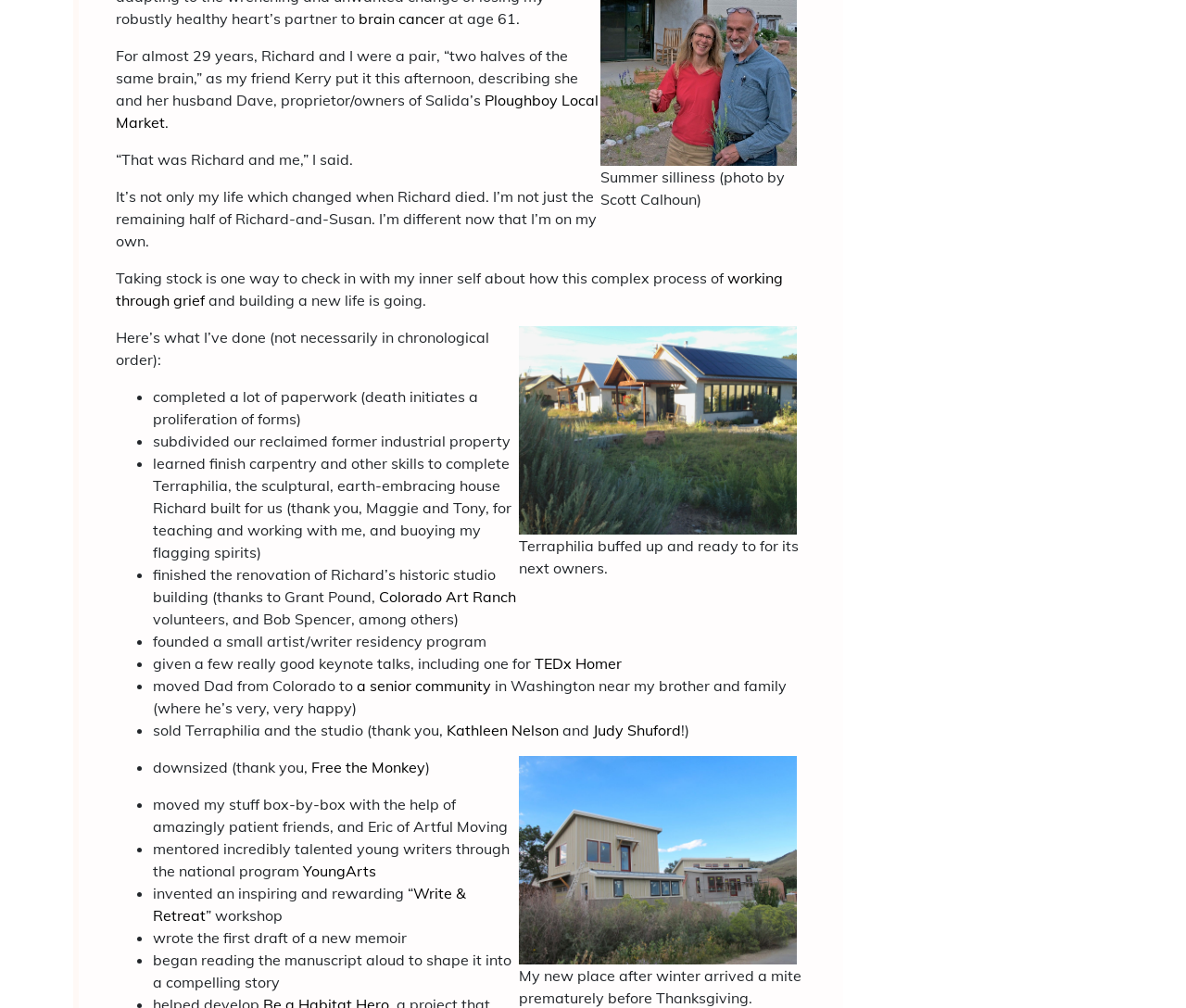What is the name of the program the author founded?
Based on the image, give a concise answer in the form of a single word or short phrase.

artist/writer residency program